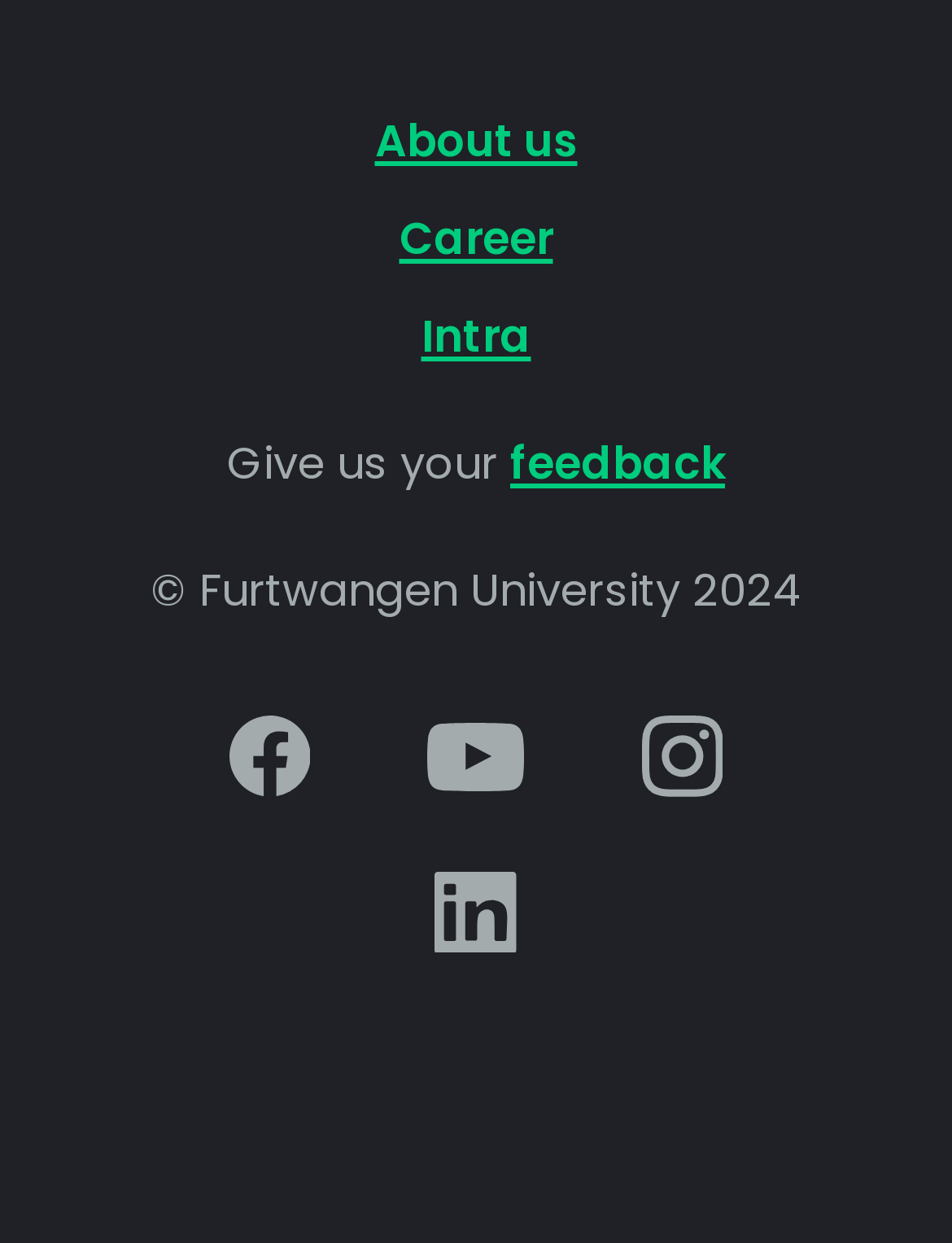Pinpoint the bounding box coordinates of the element that must be clicked to accomplish the following instruction: "Click on About us". The coordinates should be in the format of four float numbers between 0 and 1, i.e., [left, top, right, bottom].

[0.394, 0.089, 0.606, 0.138]